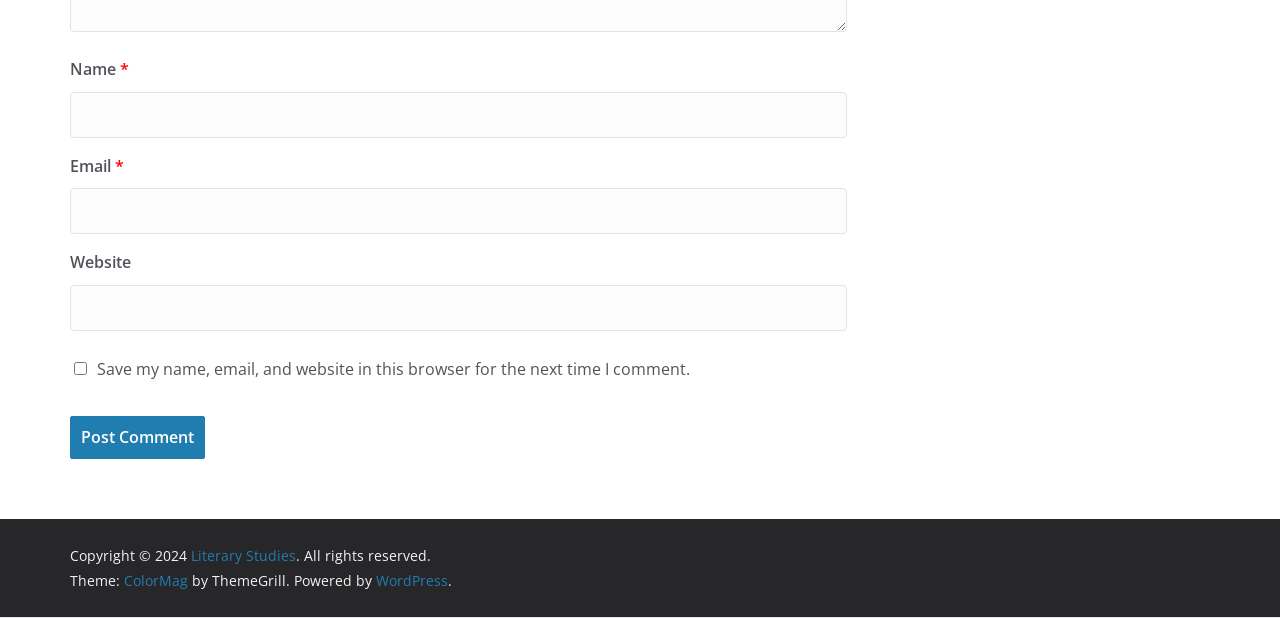What is the function of the button?
Using the image, give a concise answer in the form of a single word or short phrase.

Post Comment